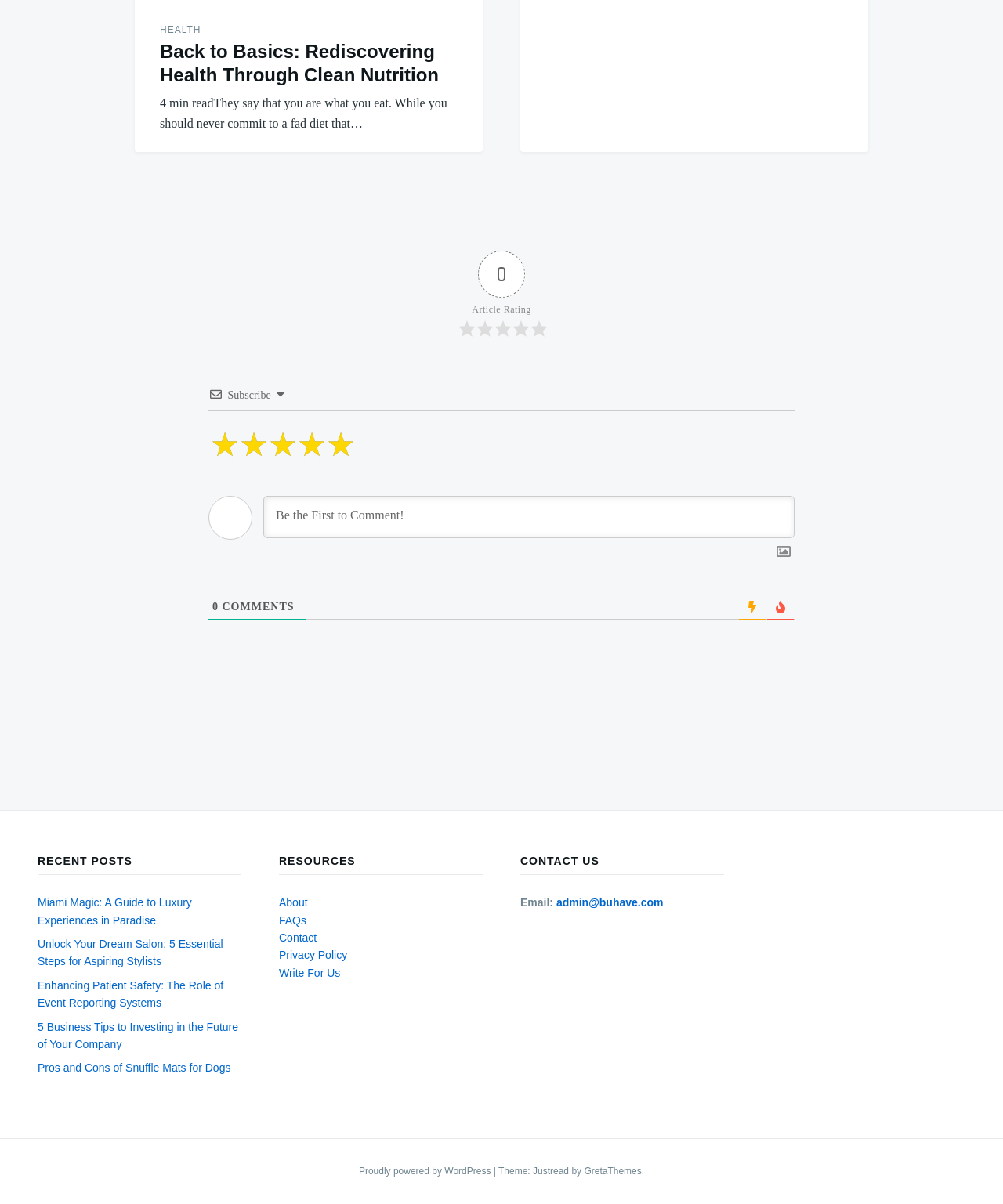Pinpoint the bounding box coordinates of the element that must be clicked to accomplish the following instruction: "Click on the 'HEALTH' link". The coordinates should be in the format of four float numbers between 0 and 1, i.e., [left, top, right, bottom].

[0.159, 0.02, 0.2, 0.029]